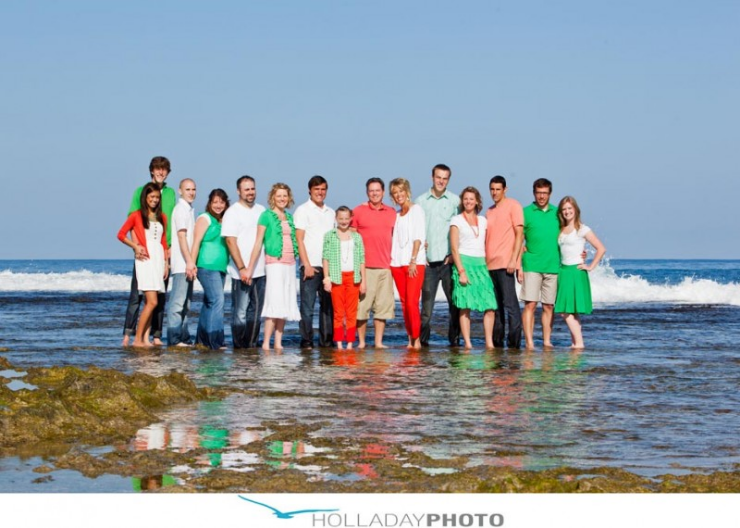Explain the image thoroughly, mentioning every notable detail.

A vibrant family portrait captured against the stunning backdrop of the Hawaiian coastline. The group, comprised of diverse individuals, is dressed in coordinated outfits featuring various shades of green and white, reflecting a festive atmosphere. They stand joyfully in shallow water, with gentle waves lapping at their feet under a bright blue sky. The image showcases the connection and happiness among family members, making it a perfect keepsake of their time together in this picturesque setting. The photographer, identified as Holladay Photo, has brilliantly captured both the beauty of the location and the warmth of family bonds.